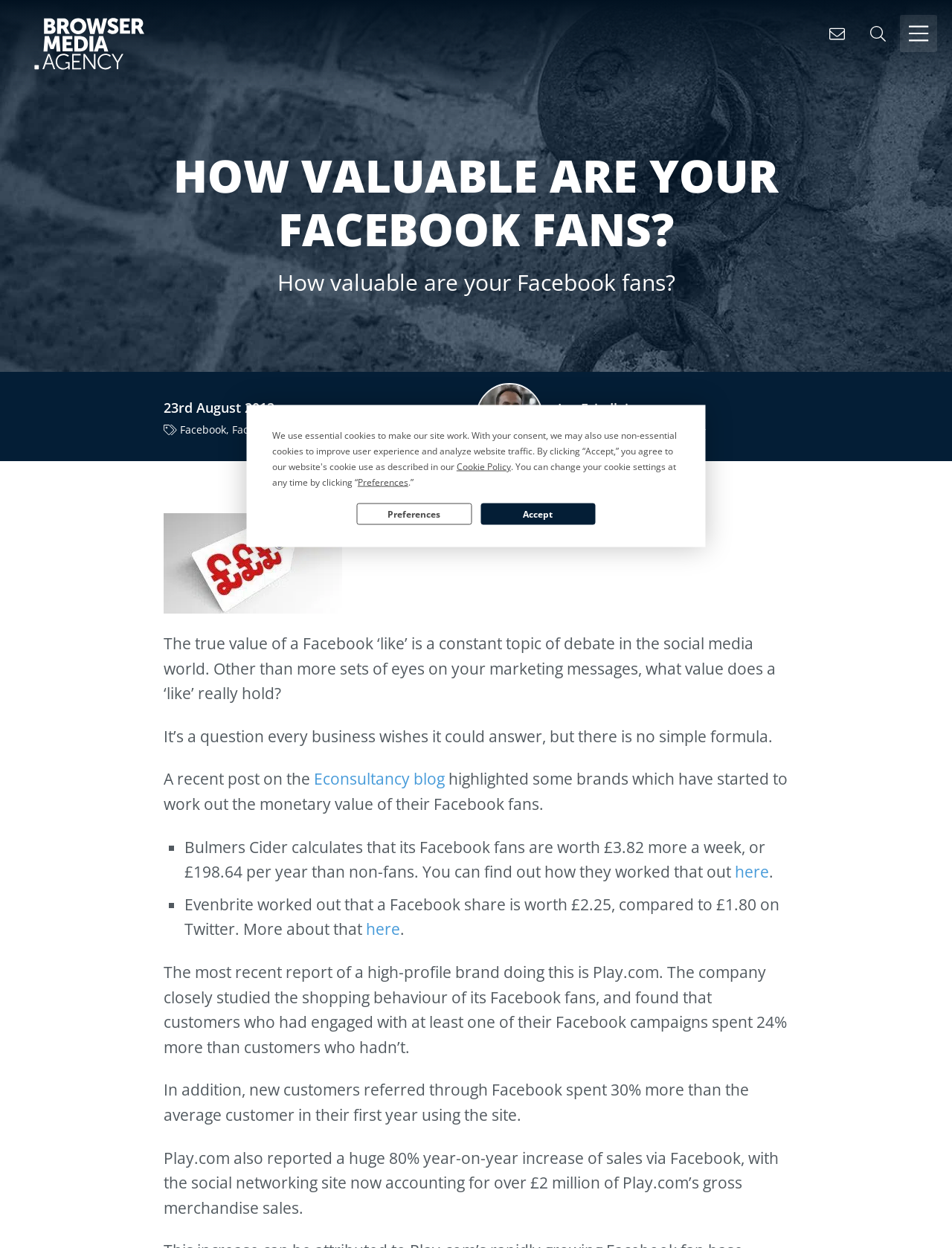Extract the bounding box coordinates for the described element: "title="Search this site"". The coordinates should be represented as four float numbers between 0 and 1: [left, top, right, bottom].

[0.902, 0.012, 0.941, 0.042]